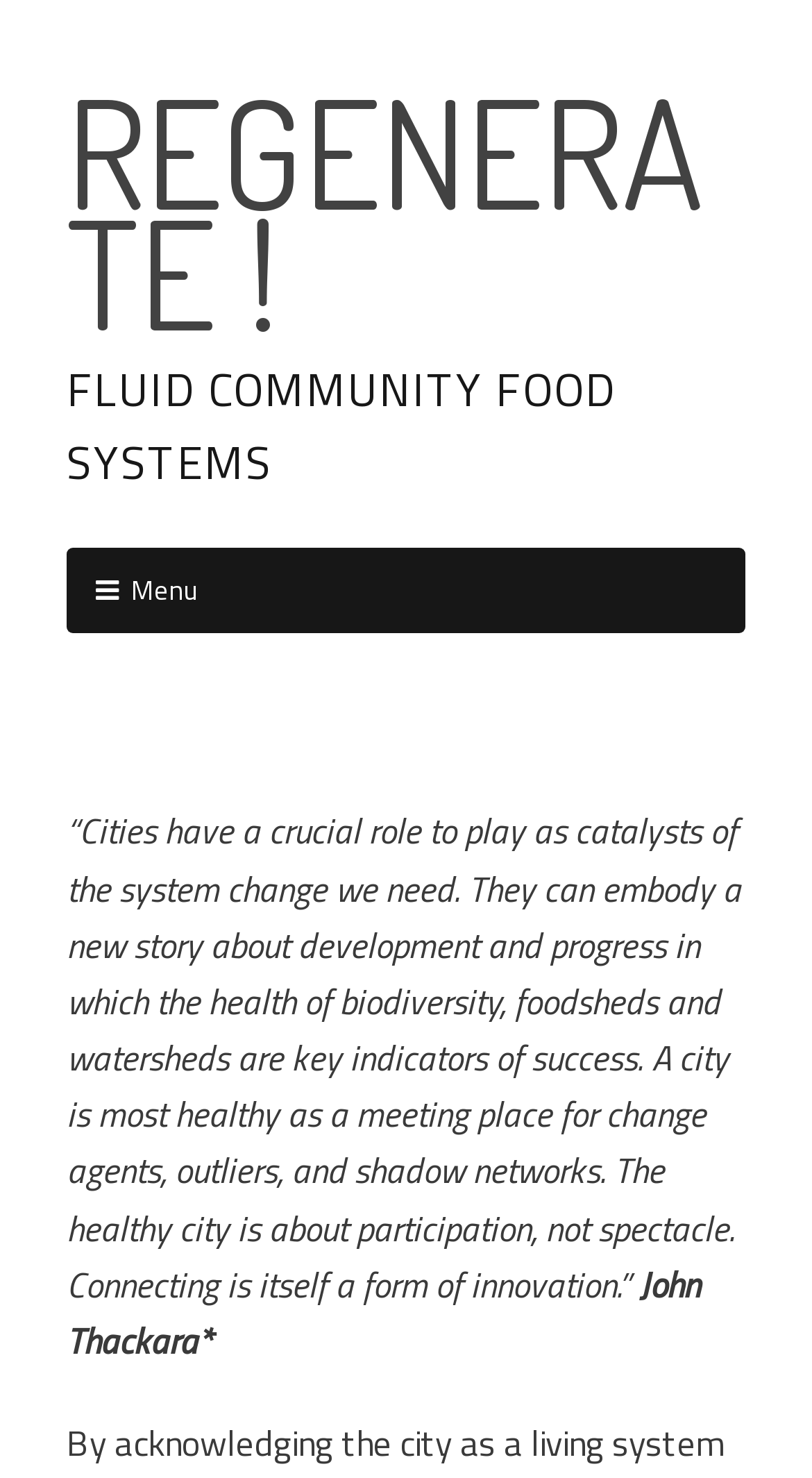Find the bounding box coordinates for the HTML element described as: "REGENERATE !". The coordinates should consist of four float values between 0 and 1, i.e., [left, top, right, bottom].

[0.082, 0.038, 0.869, 0.247]